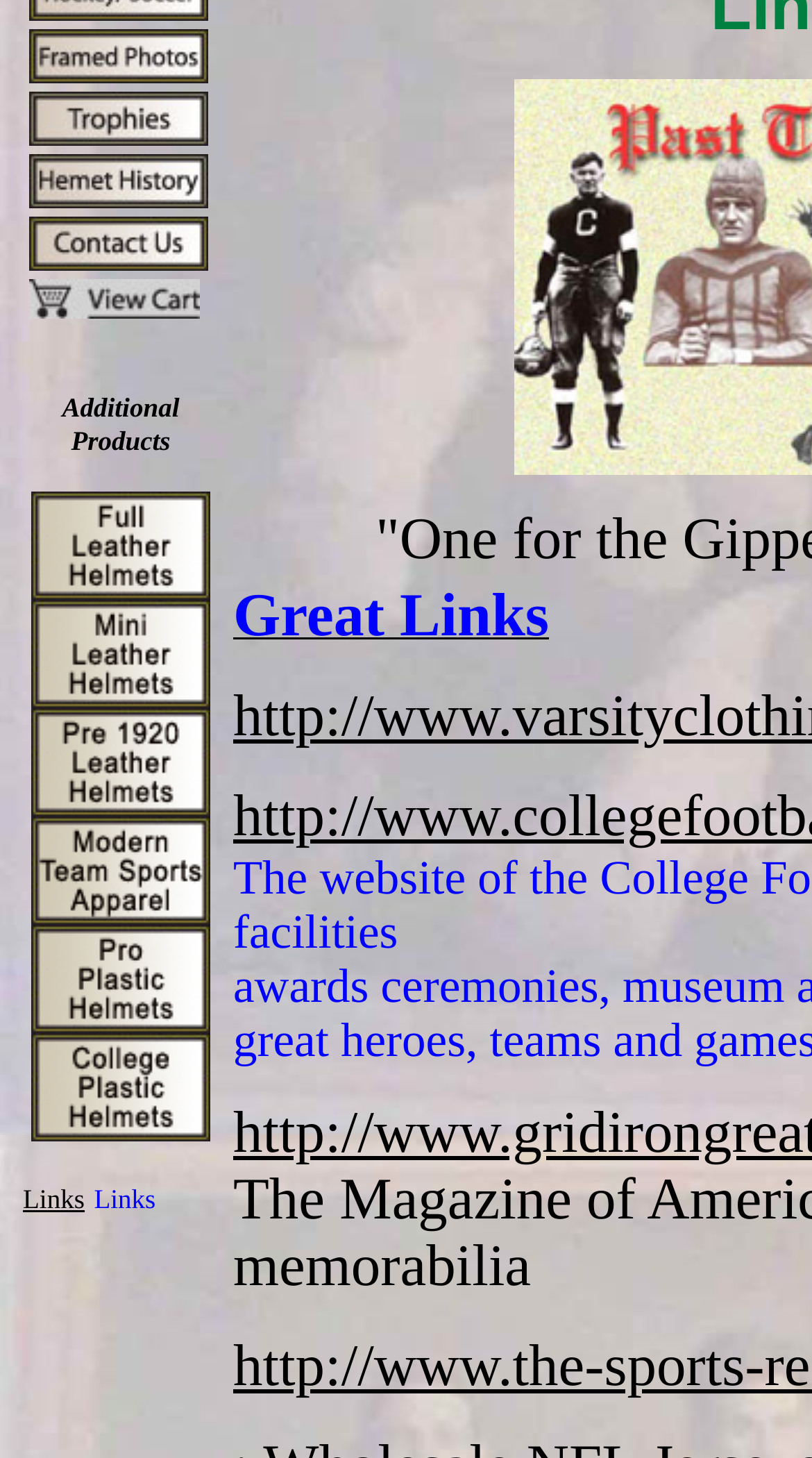Given the element description For more go to: 1946themovie.com, identify the bounding box coordinates for the UI element on the webpage screenshot. The format should be (top-left x, top-left y, bottom-right x, bottom-right y), with values between 0 and 1.

None